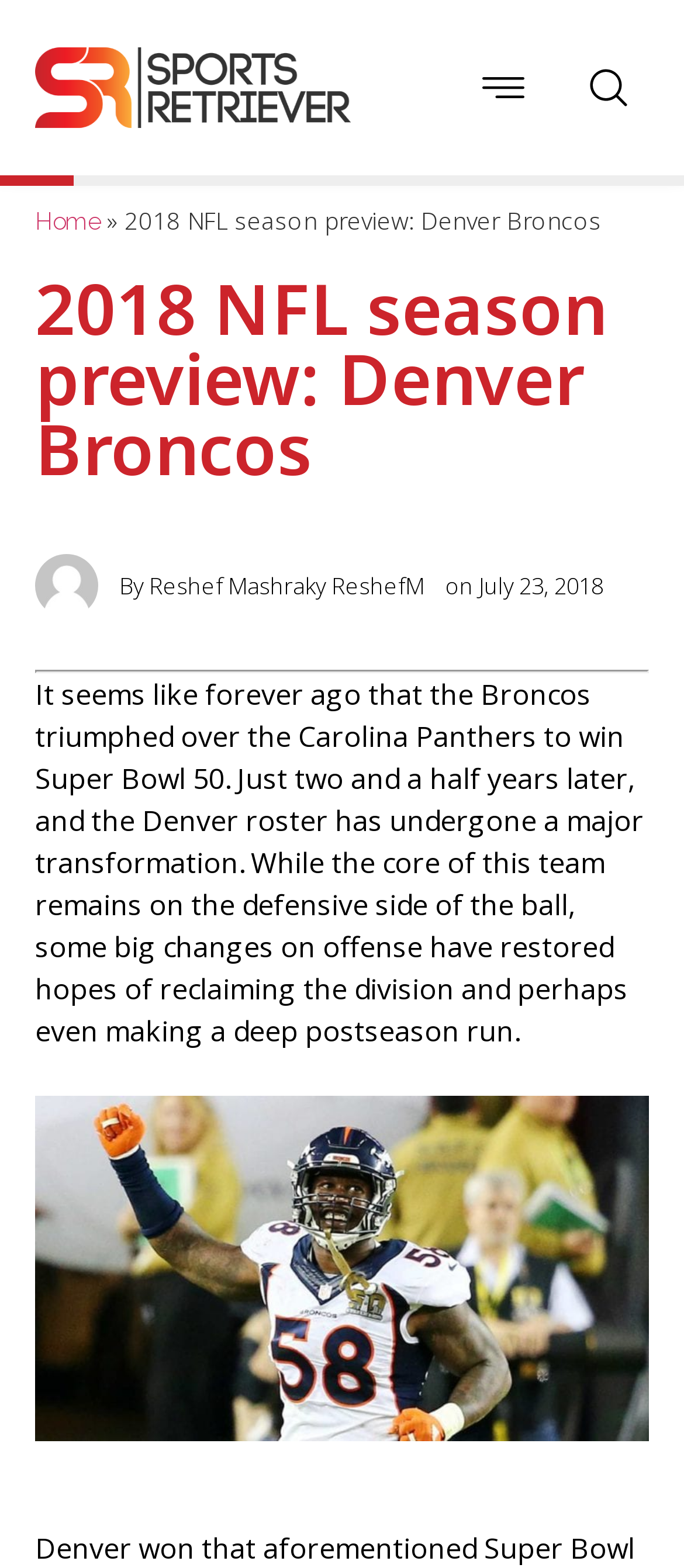Give a one-word or one-phrase response to the question:
Who is the author of the article?

Reshef Mashraky